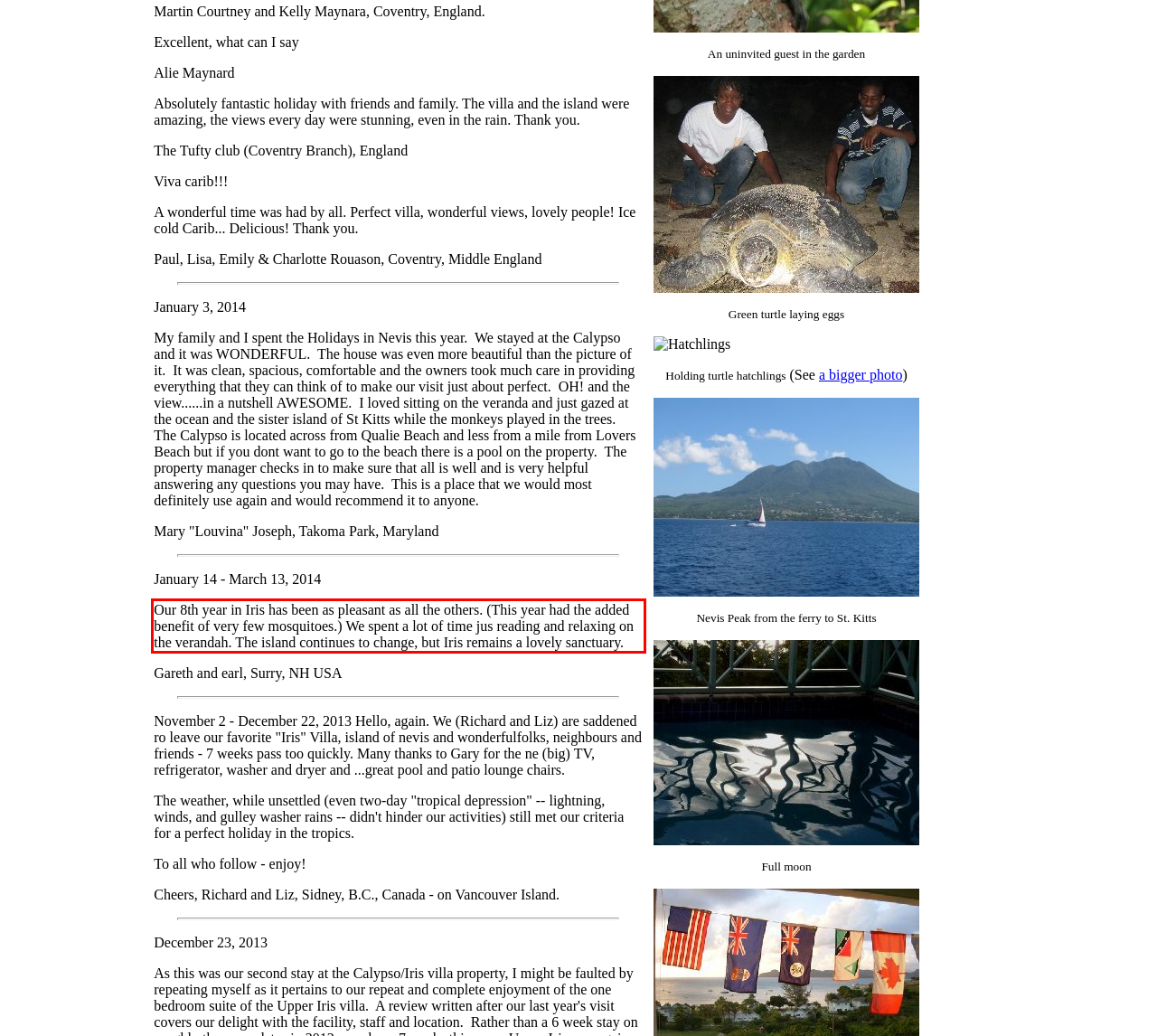From the provided screenshot, extract the text content that is enclosed within the red bounding box.

Our 8th year in Iris has been as pleasant as all the others. (This year had the added benefit of very few mosquitoes.) We spent a lot of time jus reading and relaxing on the verandah. The island continues to change, but Iris remains a lovely sanctuary.